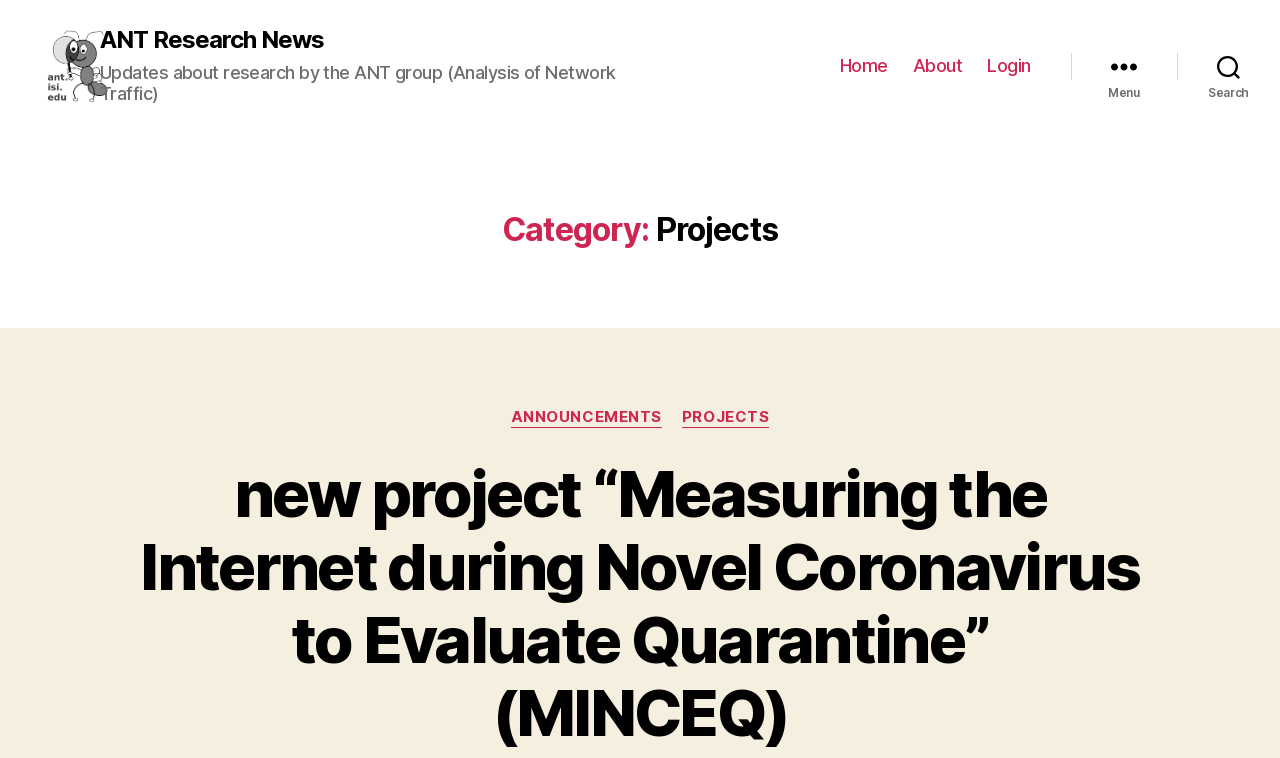Write an exhaustive caption that covers the webpage's main aspects.

The webpage is titled "Projects – ANT Research News" and has a brief description stating "Updates about research by the ANT group (Analysis of Network Traffic)". 

At the top left, there is a link to "ANT Research News". Below this link, there is a horizontal navigation bar with three links: "Home", "About", and "Login", aligned from left to right. 

To the right of the navigation bar, there are two buttons: "Menu" and "Search". 

The main content of the webpage is divided into sections. At the top, there is a header section with a heading "Category: Projects". Below this heading, there are three links: "Categories", "ANNOUNCEMENTS", and "PROJECTS", aligned from left to right. 

Underneath, there is a section with a heading "new project “Measuring the Internet during Novel Coronavirus to Evaluate Quarantine” (MINCEQ)", which also contains a link with the same title. This section takes up most of the webpage's content area.